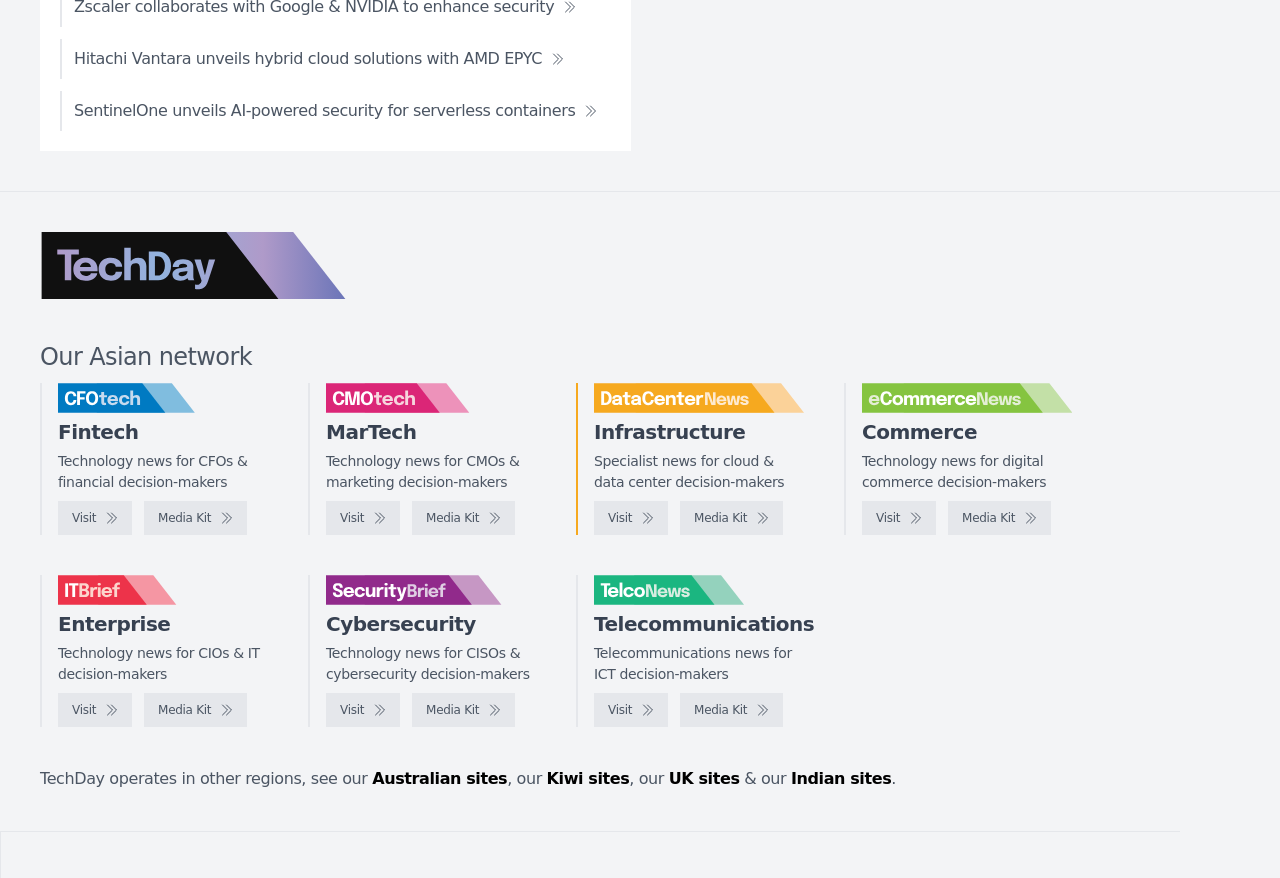What type of news does DataCenterNews provide?
From the image, provide a succinct answer in one word or a short phrase.

Infrastructure news